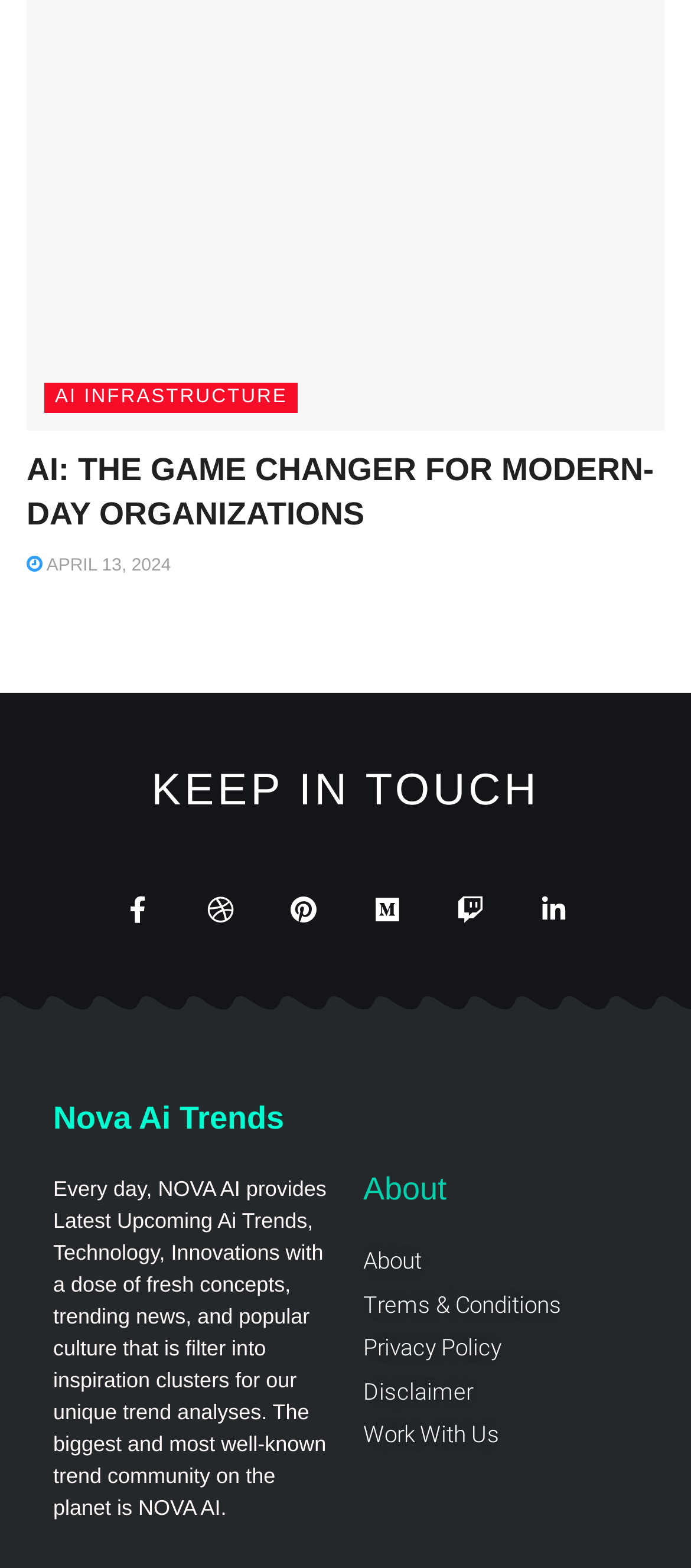Can you show the bounding box coordinates of the region to click on to complete the task described in the instruction: "Learn about Nova Ai Trends"?

[0.077, 0.701, 0.474, 0.726]